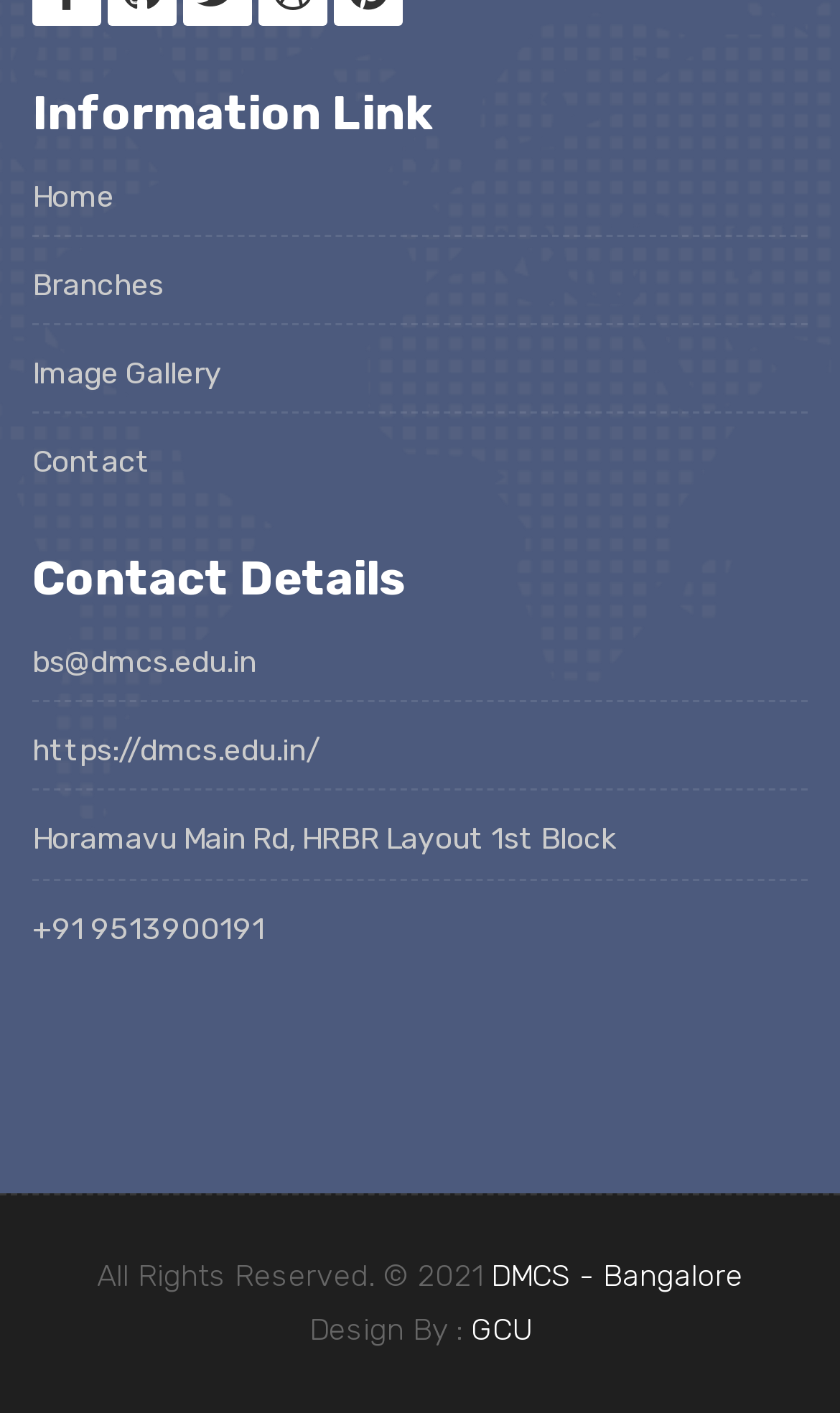What is the address of the institution?
Analyze the screenshot and provide a detailed answer to the question.

The address of the institution can be found in the static text 'Horamavu Main Rd, HRBR Layout 1st Block' under the 'Contact Details' heading, which is likely to be the physical address of the institution.